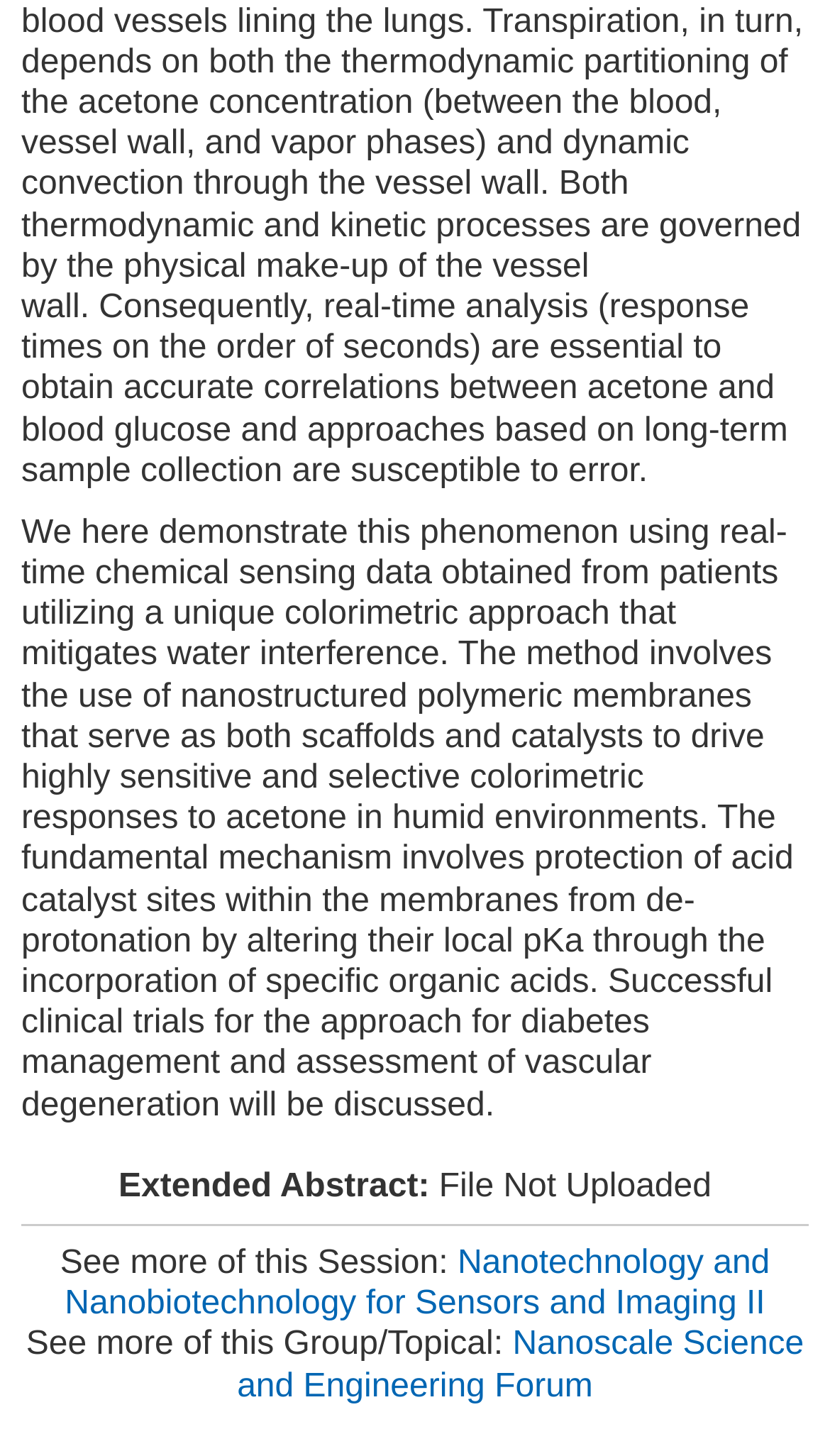What is the purpose of the nanostructured polymeric membranes? From the image, respond with a single word or brief phrase.

To drive colorimetric responses